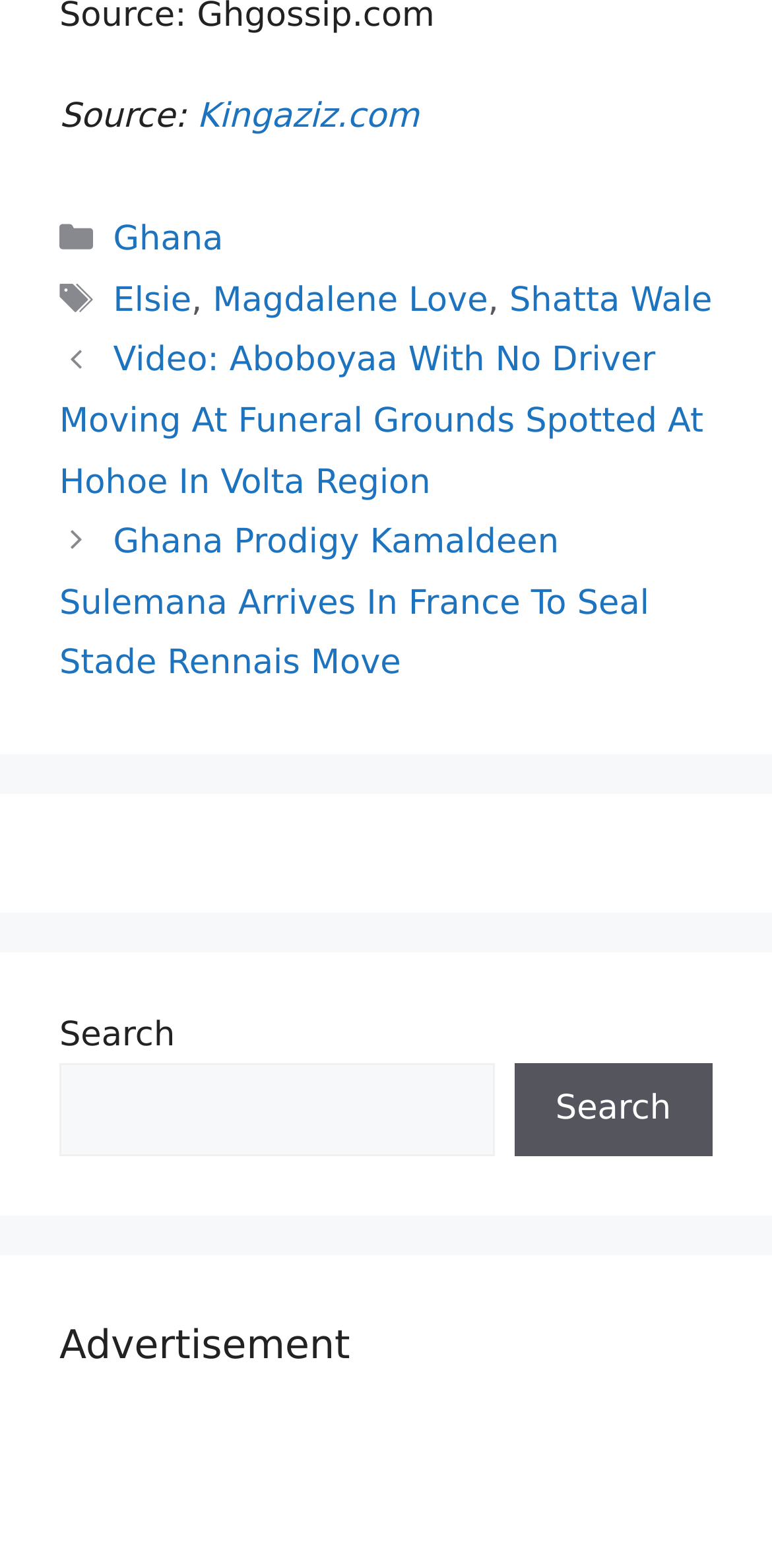Can you find the bounding box coordinates of the area I should click to execute the following instruction: "Search for something"?

[0.077, 0.677, 0.64, 0.737]